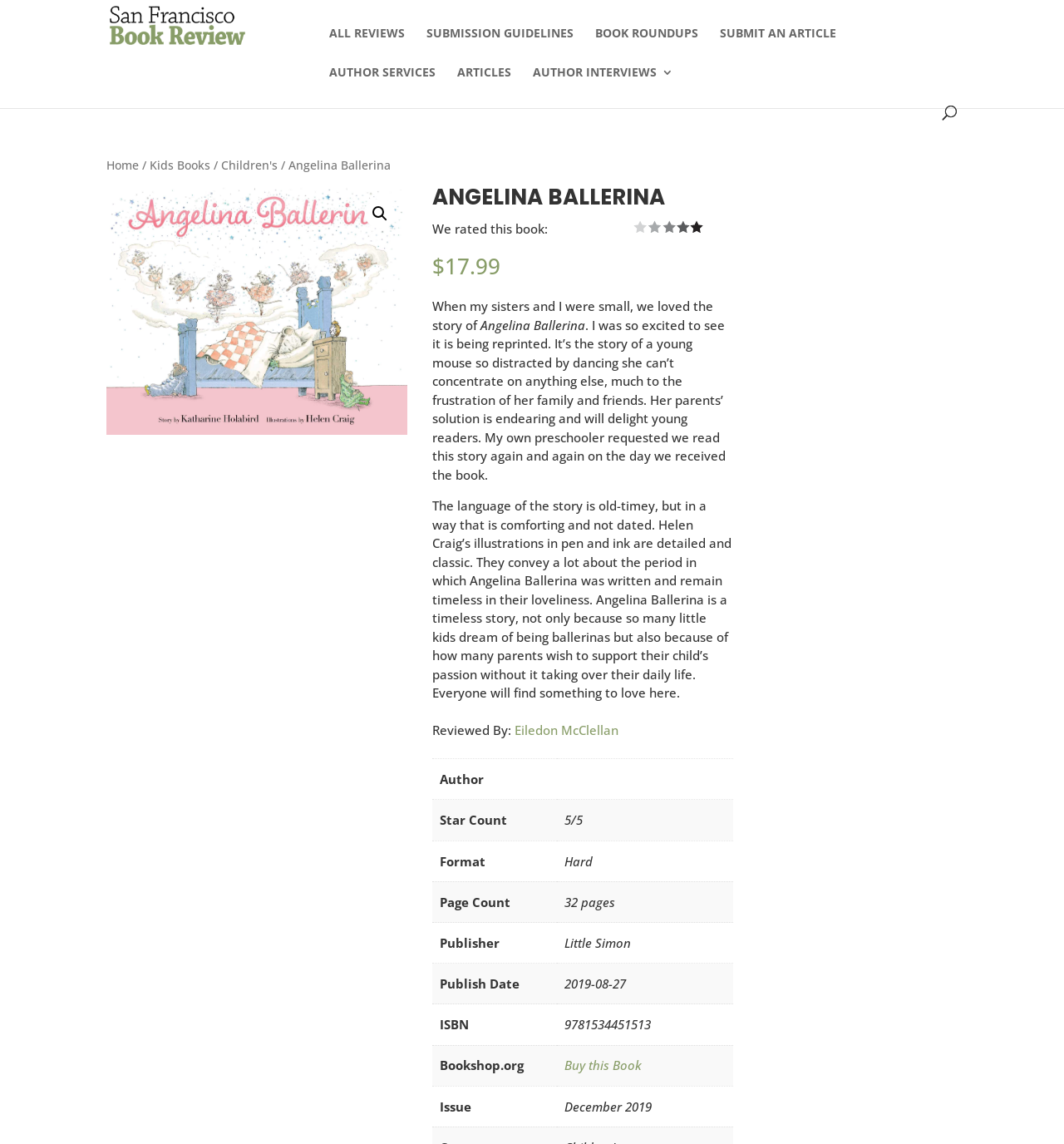Using the webpage screenshot and the element description Author Interviews, determine the bounding box coordinates. Specify the coordinates in the format (top-left x, top-left y, bottom-right x, bottom-right y) with values ranging from 0 to 1.

[0.501, 0.058, 0.633, 0.092]